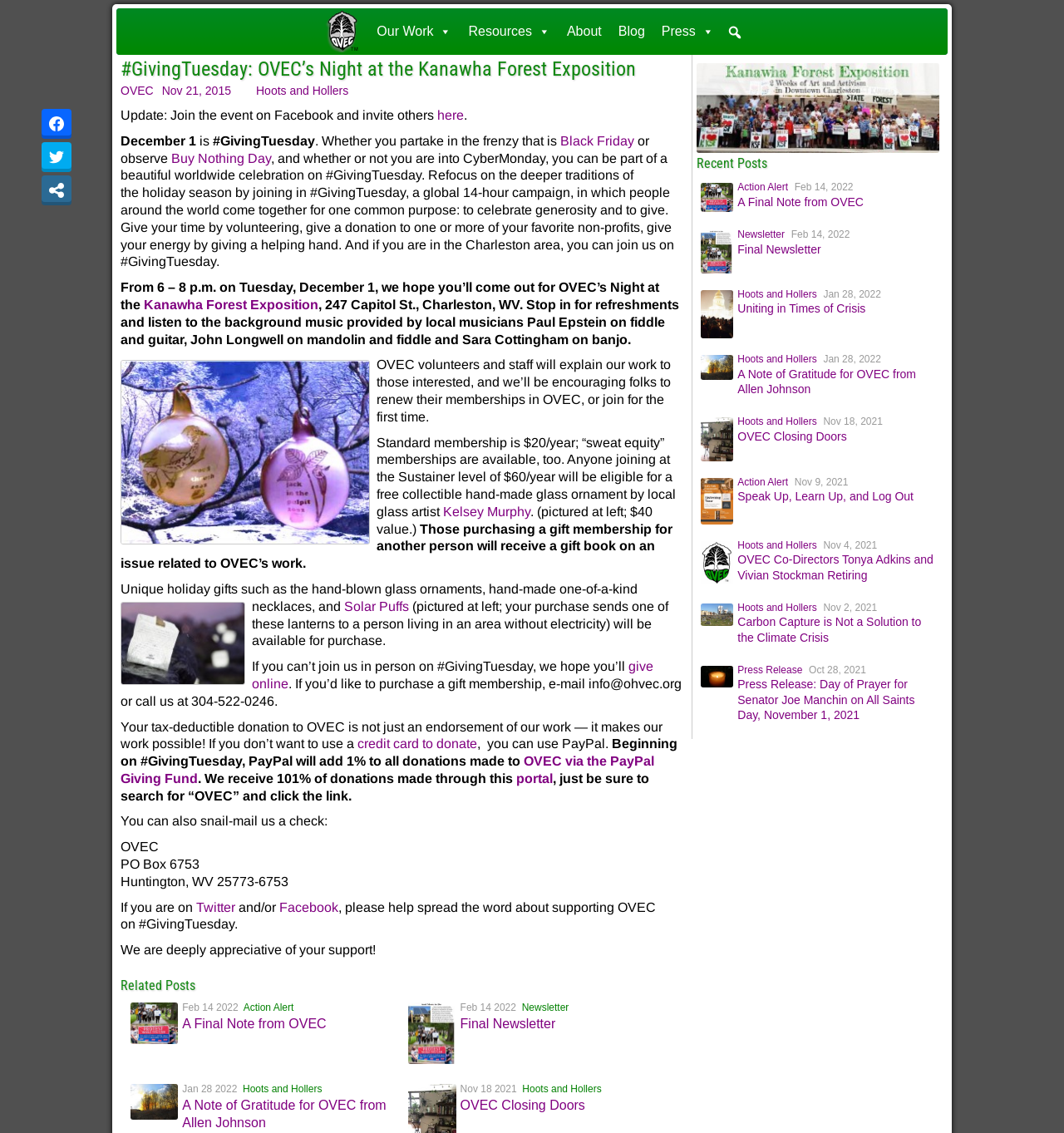Locate the primary headline on the webpage and provide its text.

#GivingTuesday: OVEC’s Night at the Kanawha Forest Exposition